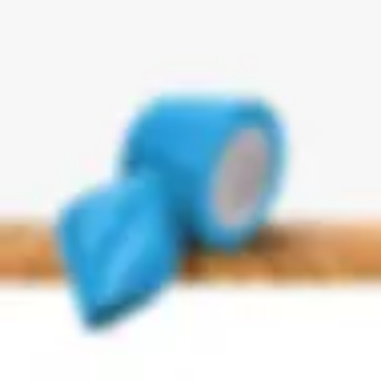What is the shape of the repair tape?
Look at the screenshot and give a one-word or phrase answer.

Cylindrical